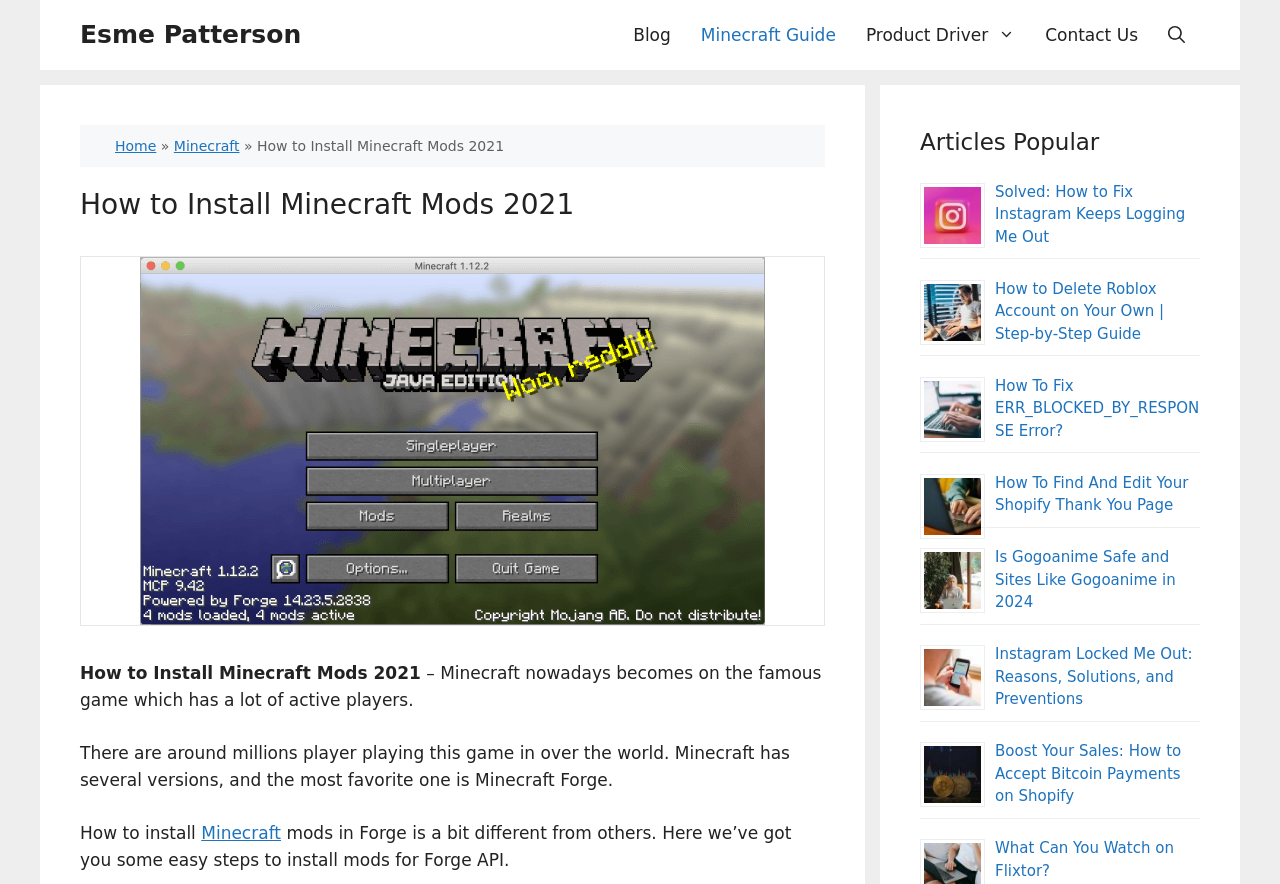Find the bounding box coordinates for the UI element that matches this description: "Close".

None